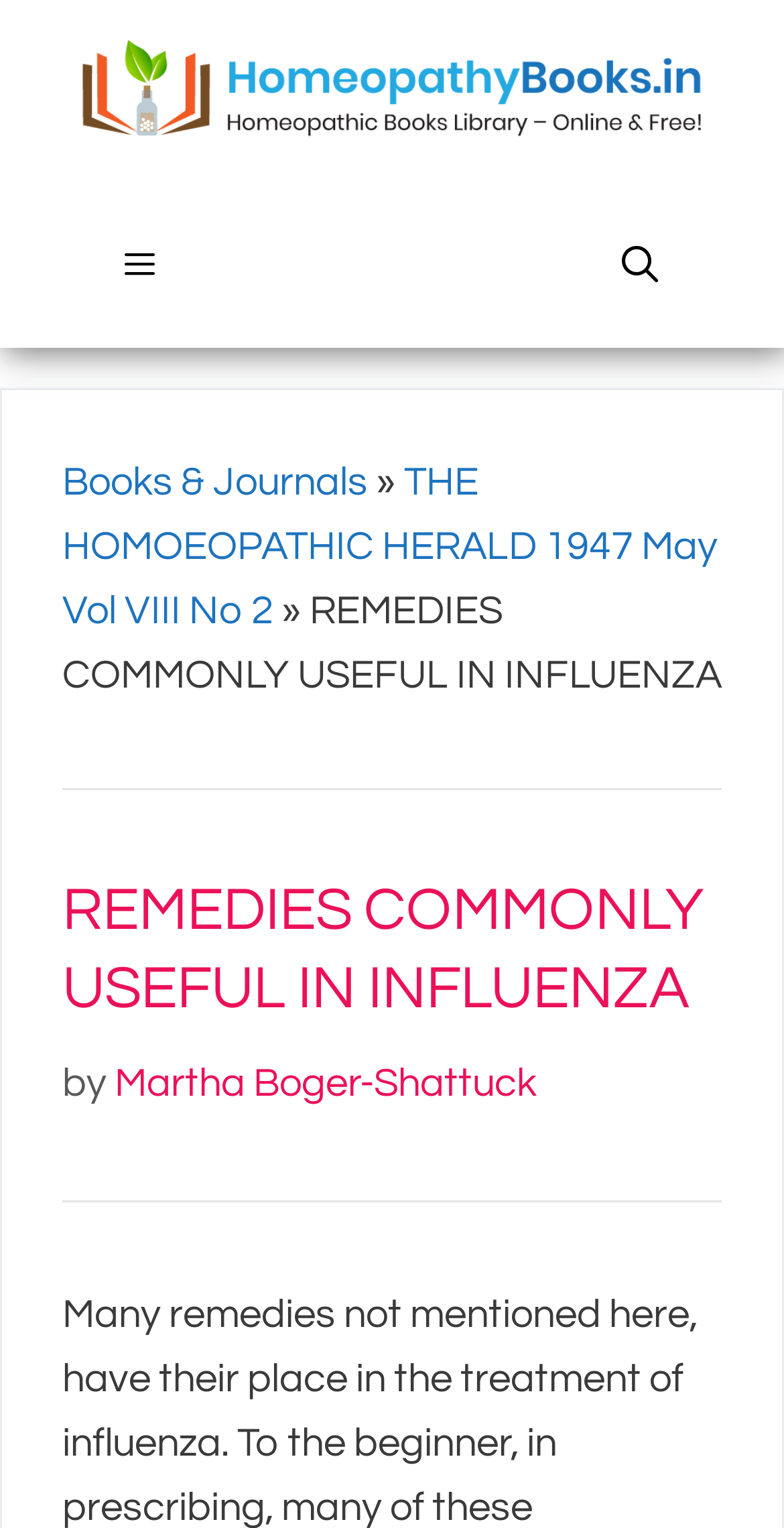Give the bounding box coordinates for this UI element: "June 22, 2023July 6, 2023". The coordinates should be four float numbers between 0 and 1, arranged as [left, top, right, bottom].

None